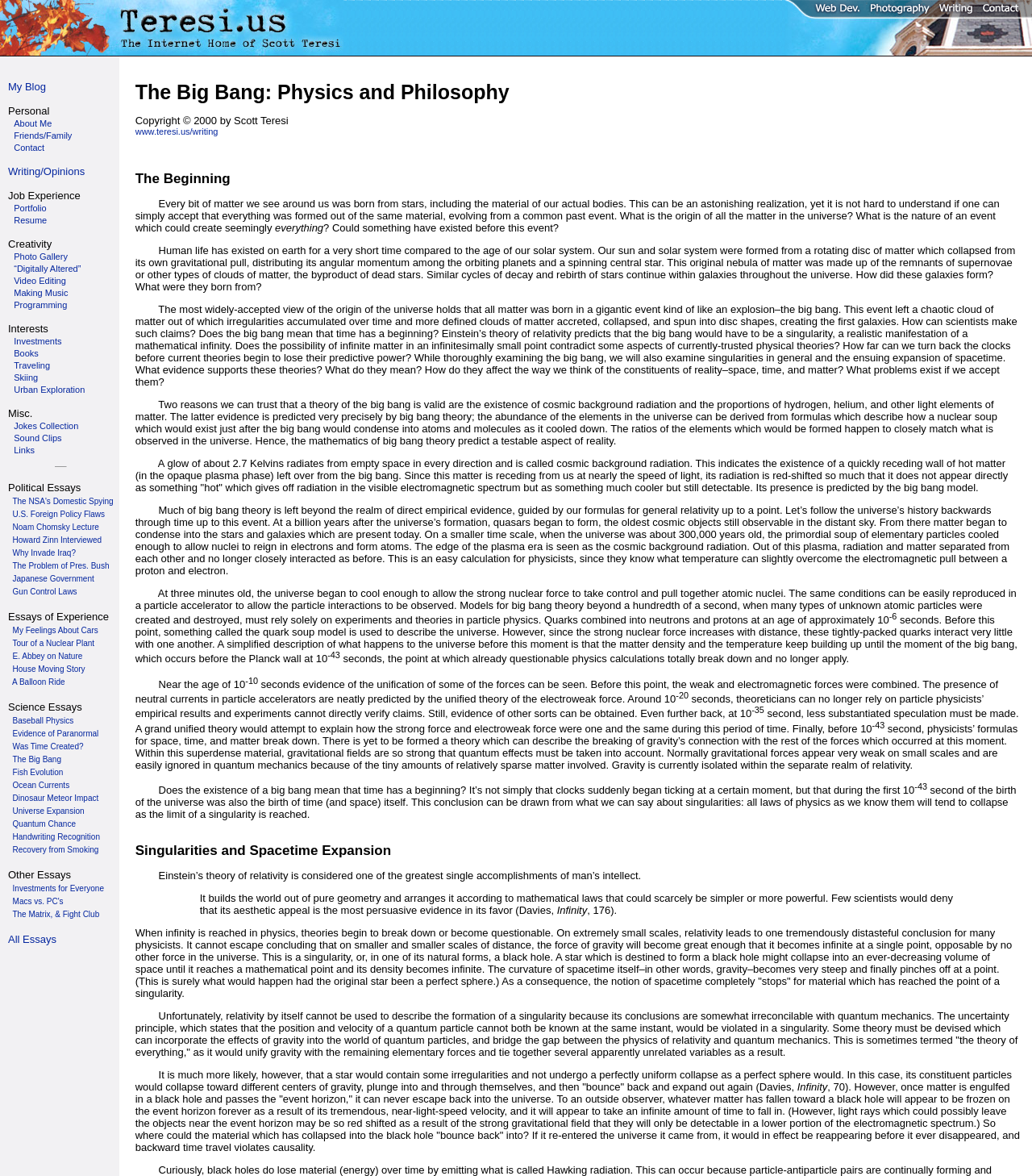Give an in-depth explanation of the webpage layout and content.

This webpage is a personal blog belonging to Scott Teresi, with a focus on his writings and interests. At the top, there is a navigation bar with links to various sections, including "My Blog", "About Me", "Friends/Family", "Contact", and others. Below the navigation bar, there is a table with two columns, where the left column contains a series of links to different categories, such as "Writing/Opinions", "Job Experience", "Creativity", and "Interests". The right column contains a list of links to specific articles or essays, including "The Big Bang: Physics and Philosophy", "Political Essays", "Essays of Experience", and "Science Essays".

The webpage has a simple and organized layout, with a clear hierarchy of information. The links to different categories and articles are arranged in a logical and easy-to-follow manner, making it easy for visitors to navigate and find the content they are interested in. There are also some decorative elements, such as a small image near the top of the page, but overall the design is clean and functional.